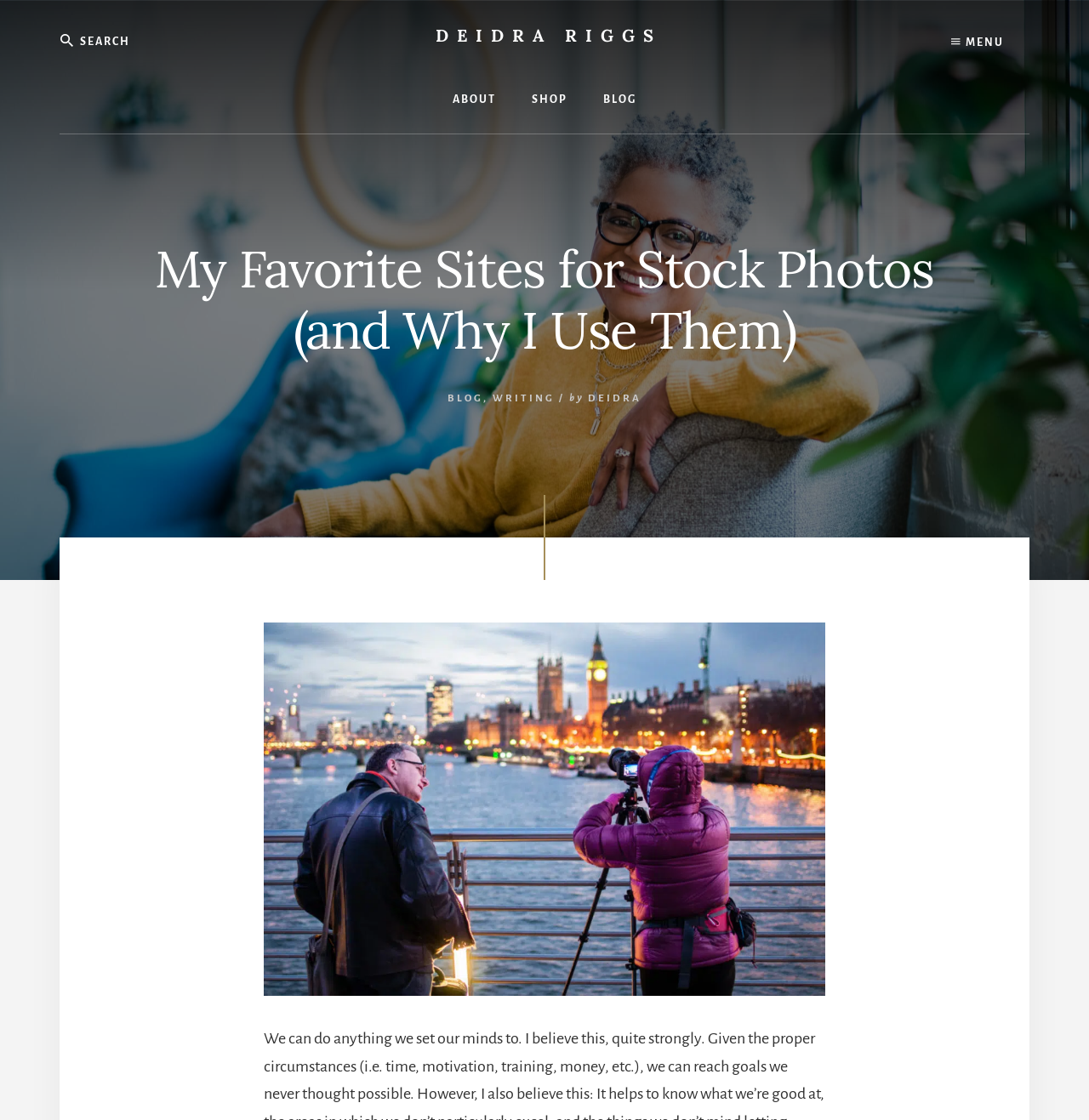What is the purpose of the search box?
Based on the image, provide a one-word or brief-phrase response.

To search the website